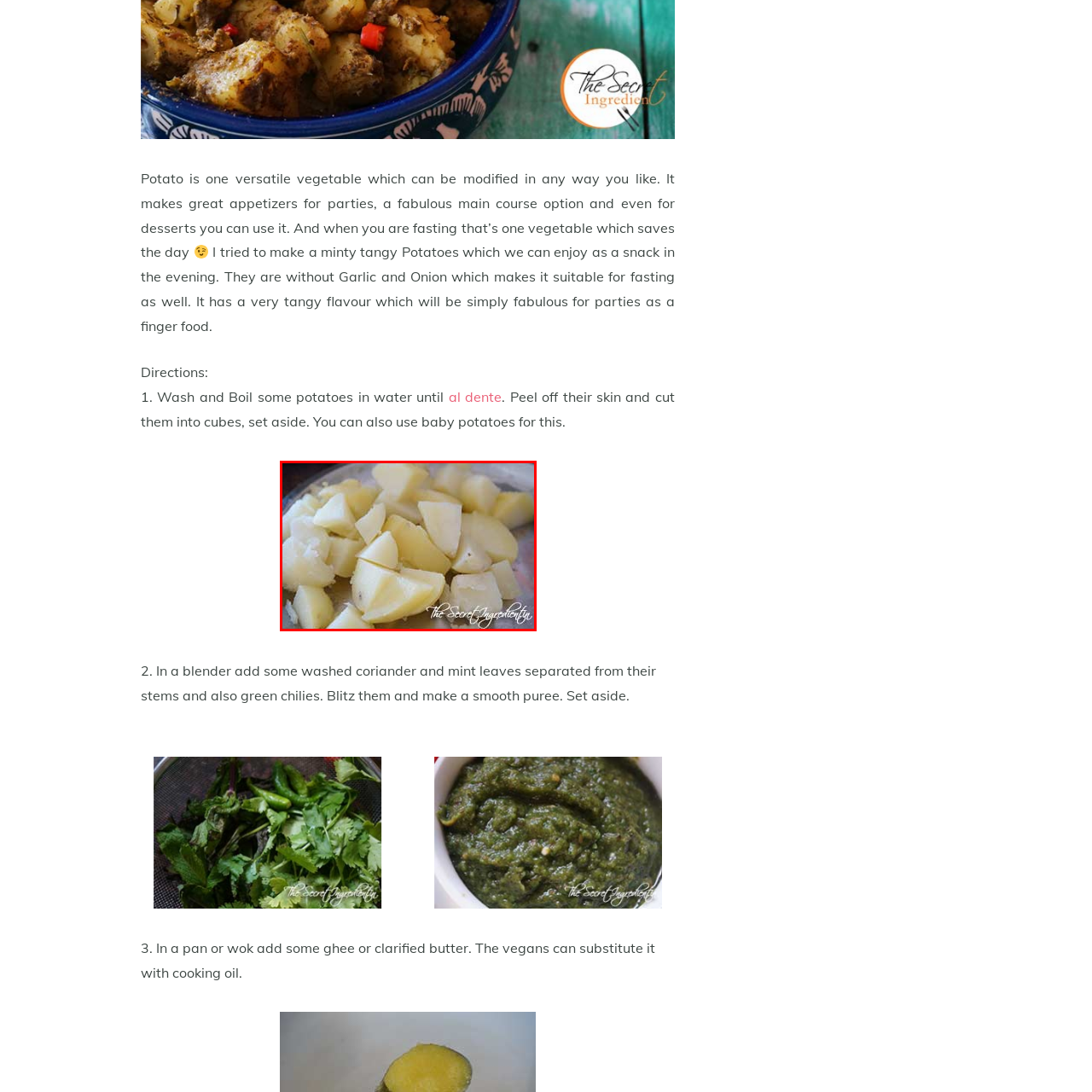Concentrate on the image inside the red border and answer the question in one word or phrase: 
Why are the potatoes prepared in this way?

for a flavorful dish